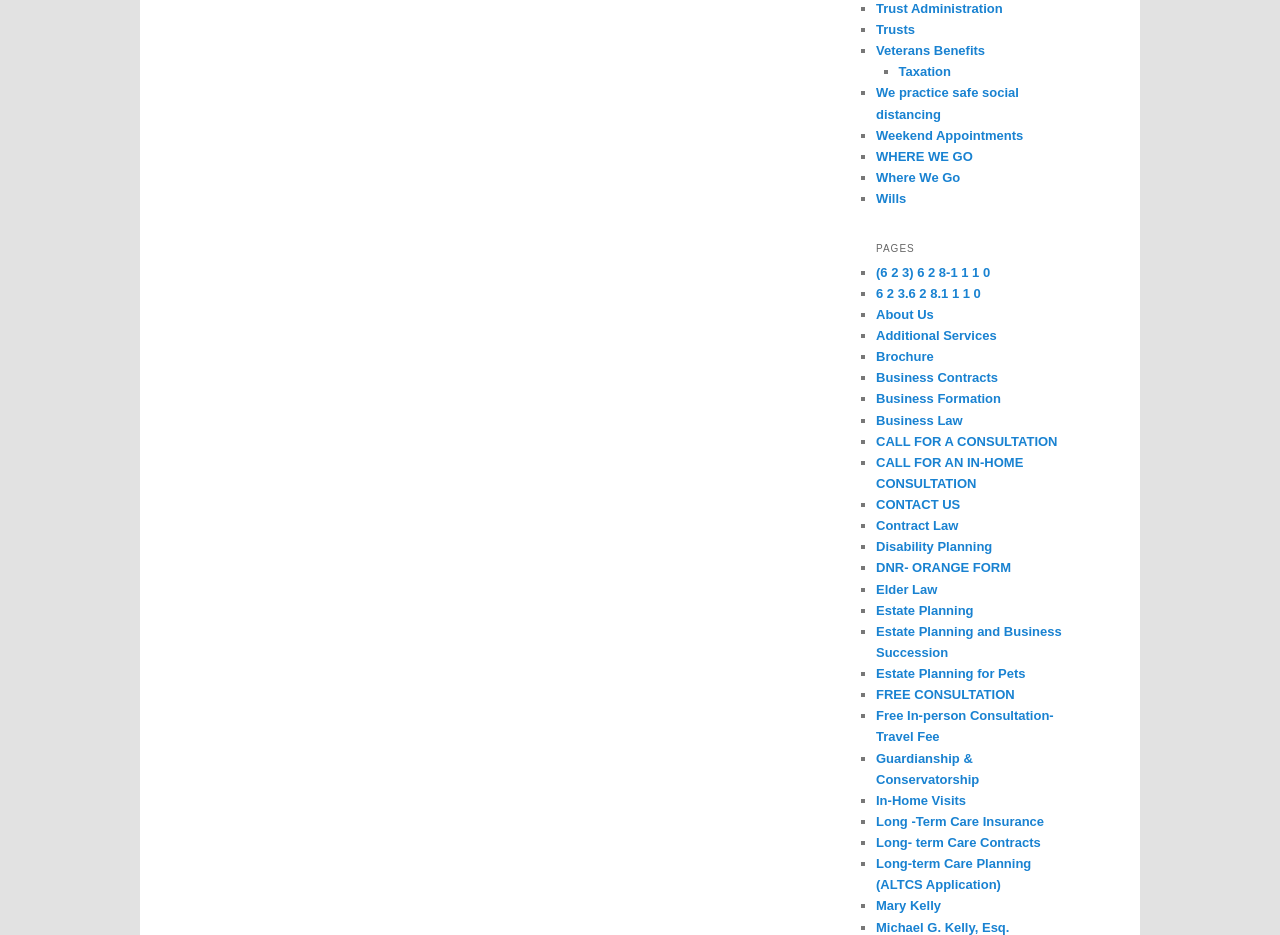Pinpoint the bounding box coordinates for the area that should be clicked to perform the following instruction: "Click Michael G. Kelly, Esq.".

[0.684, 0.983, 0.789, 0.999]